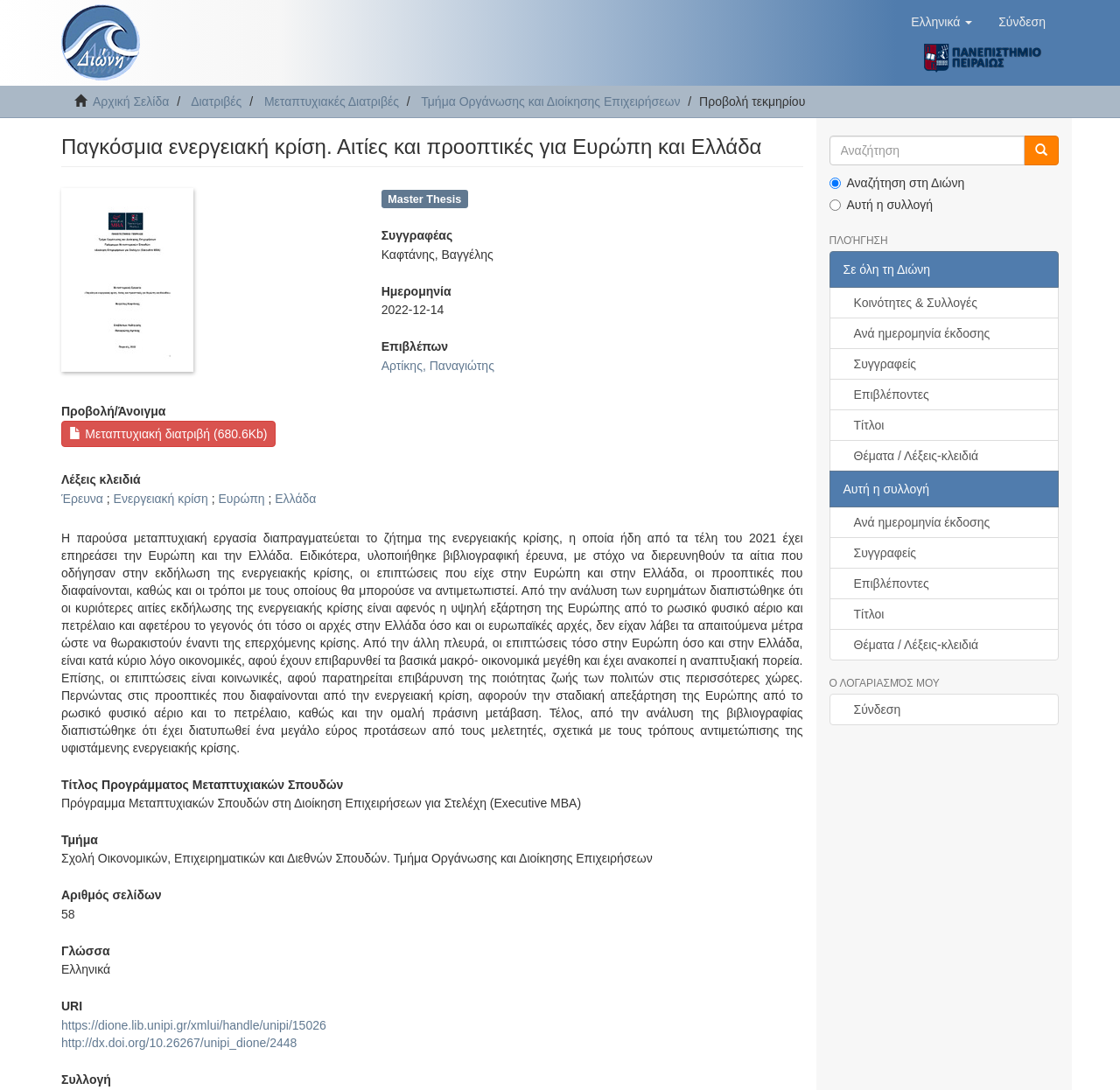Find the bounding box coordinates of the clickable region needed to perform the following instruction: "Search in the repository". The coordinates should be provided as four float numbers between 0 and 1, i.e., [left, top, right, bottom].

[0.74, 0.124, 0.915, 0.152]